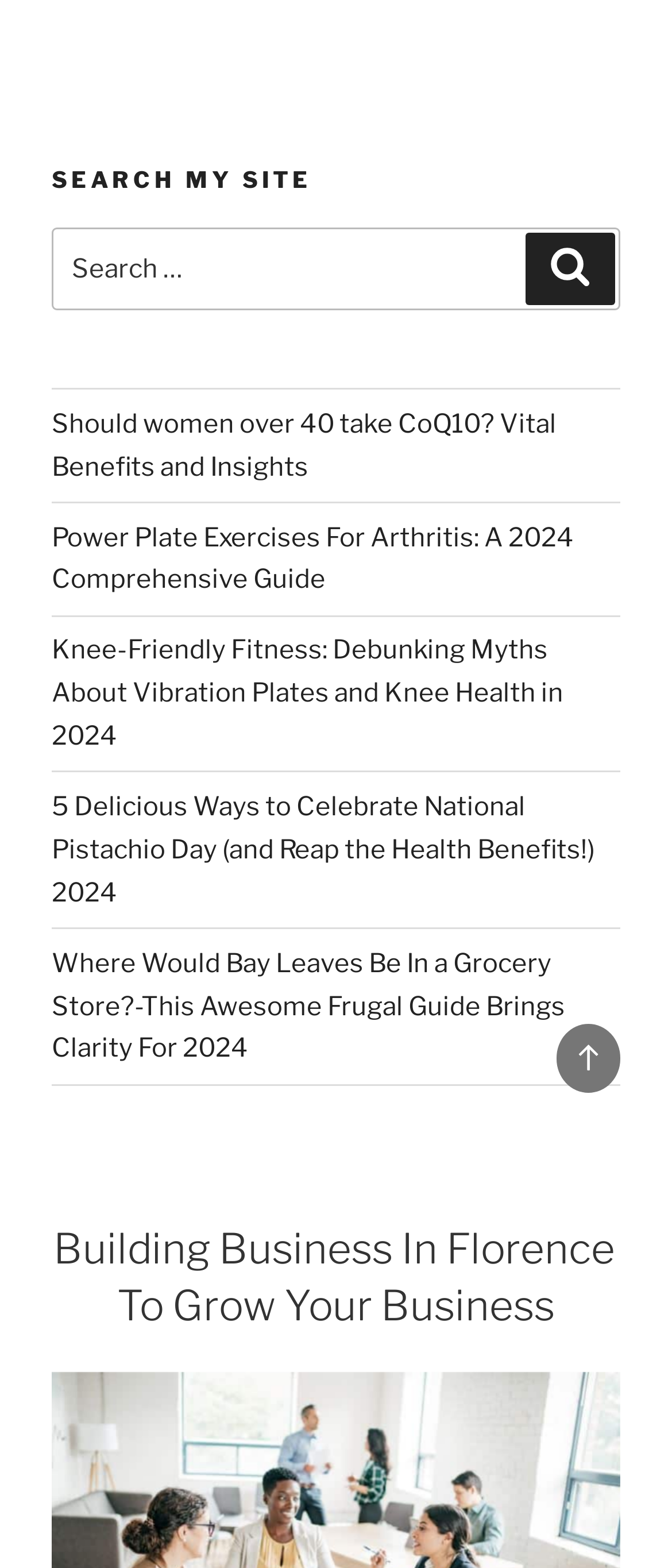Is there a 'Back to top' link on this page?
Please give a detailed and elaborate answer to the question based on the image.

I found a 'Back to top' link at the top of the page, which suggests it is available for users to navigate back to the top of the page.